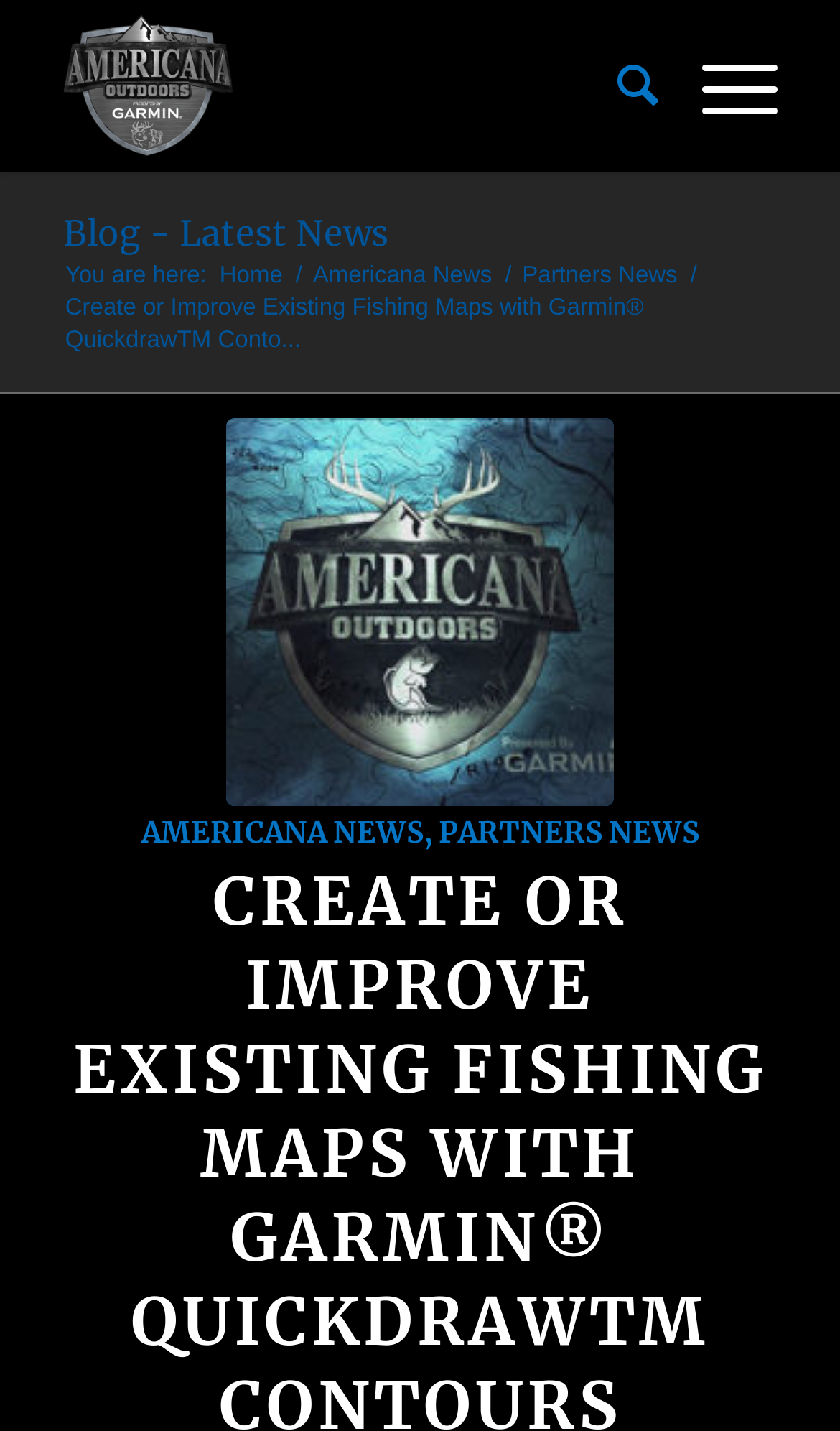How many menu items are there?
Please provide an in-depth and detailed response to the question.

By examining the menu items, we can see that there are two menu items: 'Search' and 'Menu'.